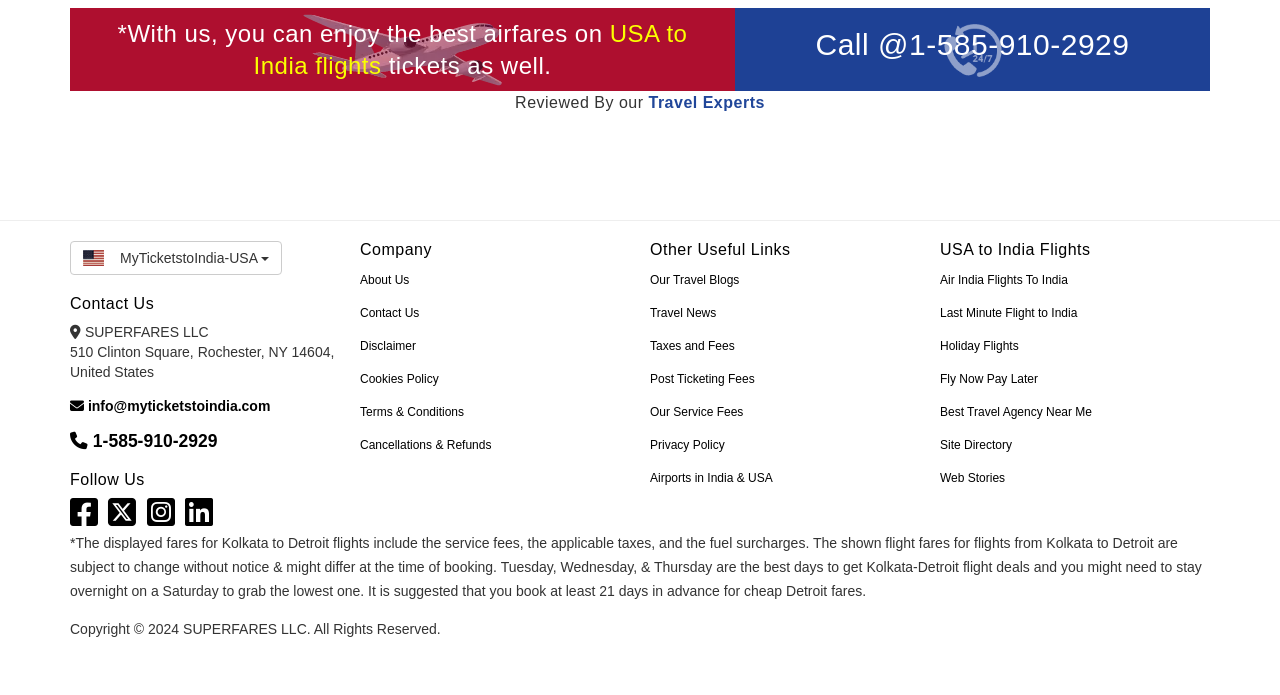What is the company name?
Using the visual information, answer the question in a single word or phrase.

SUPERFARES LLC